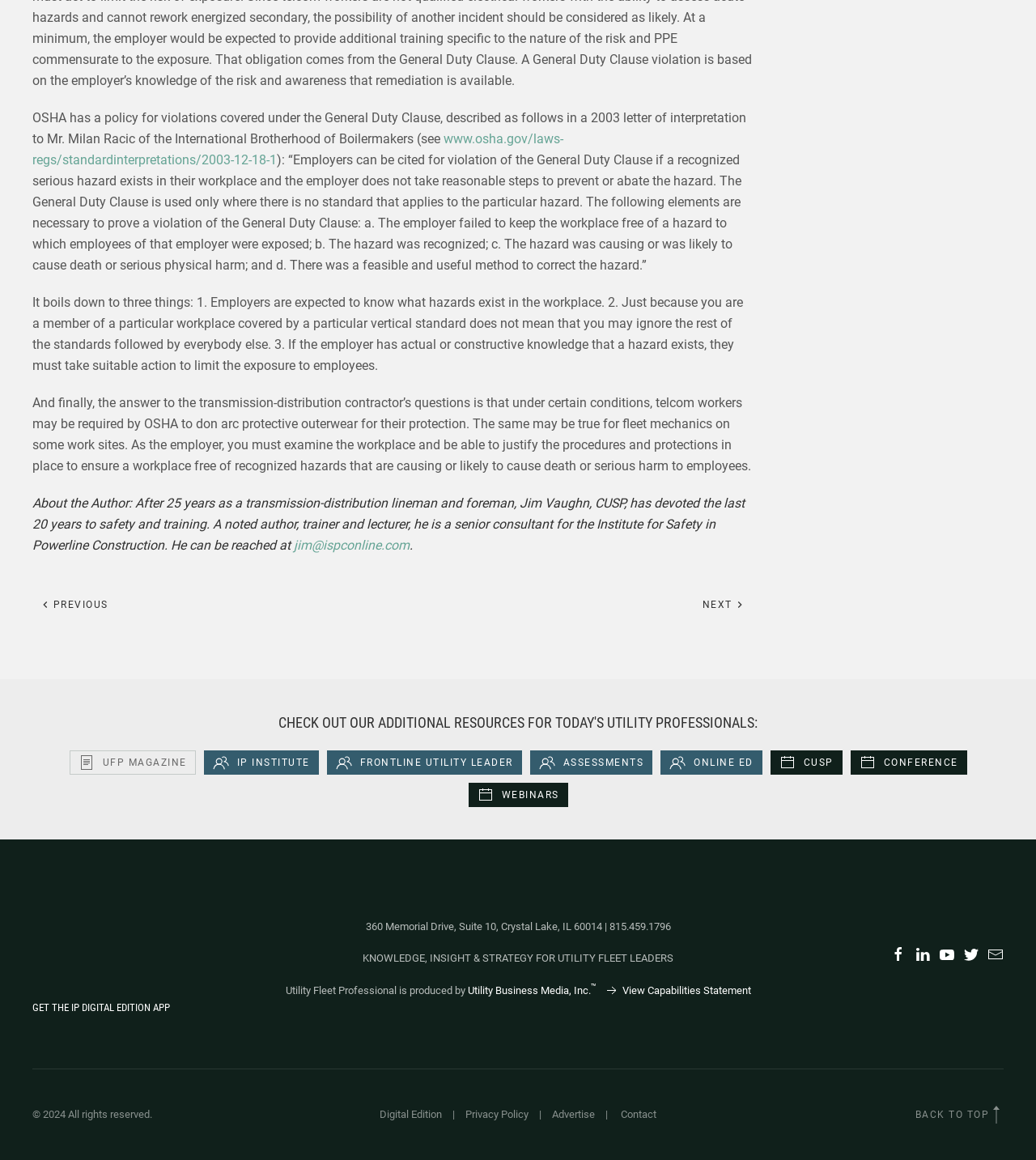Please determine the bounding box coordinates of the clickable area required to carry out the following instruction: "Click the link to view the OSHA letter of interpretation". The coordinates must be four float numbers between 0 and 1, represented as [left, top, right, bottom].

[0.031, 0.113, 0.544, 0.145]